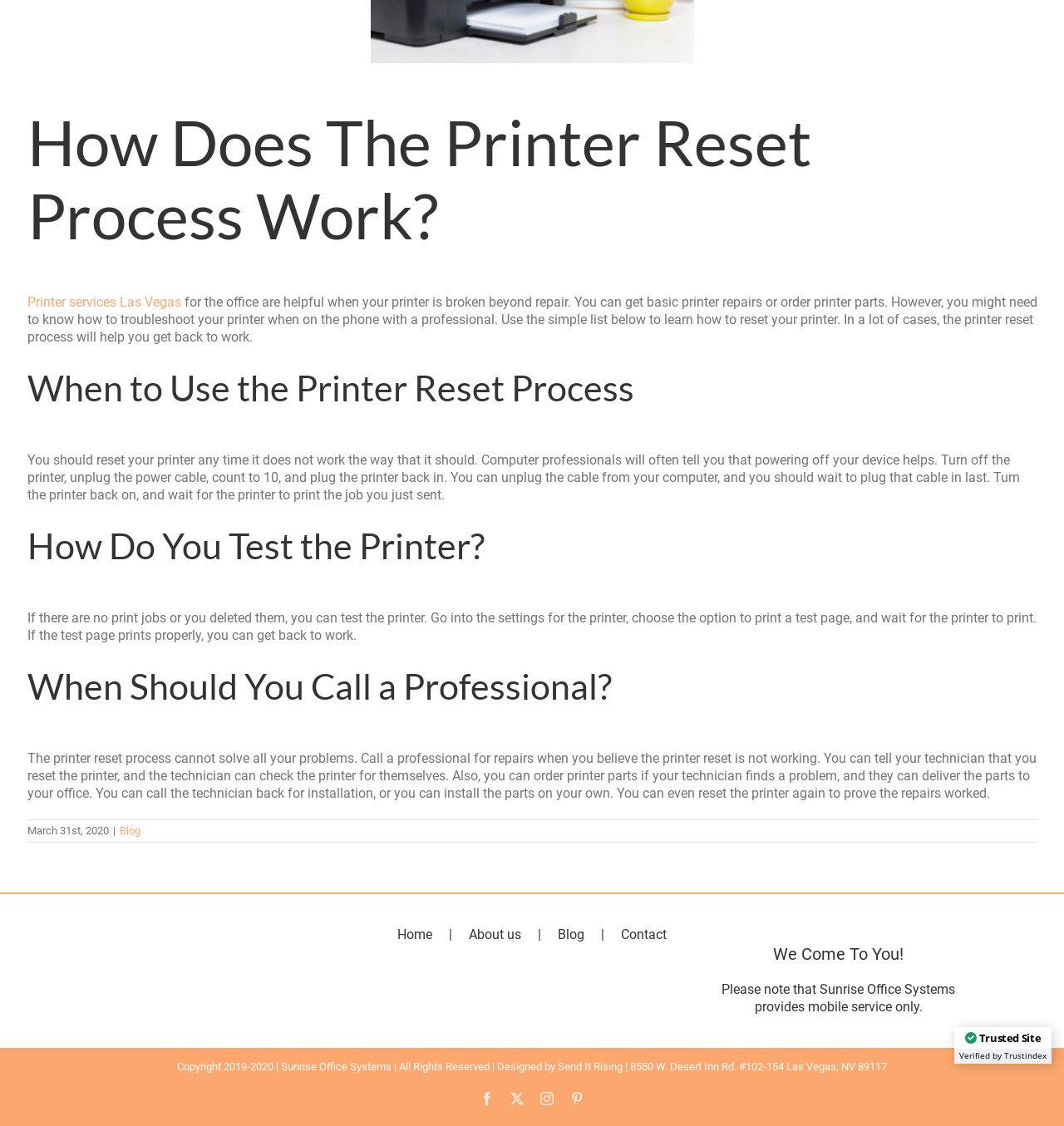Please find the bounding box coordinates of the section that needs to be clicked to achieve this instruction: "Click the 'Home' link".

[0.373, 0.823, 0.441, 0.838]